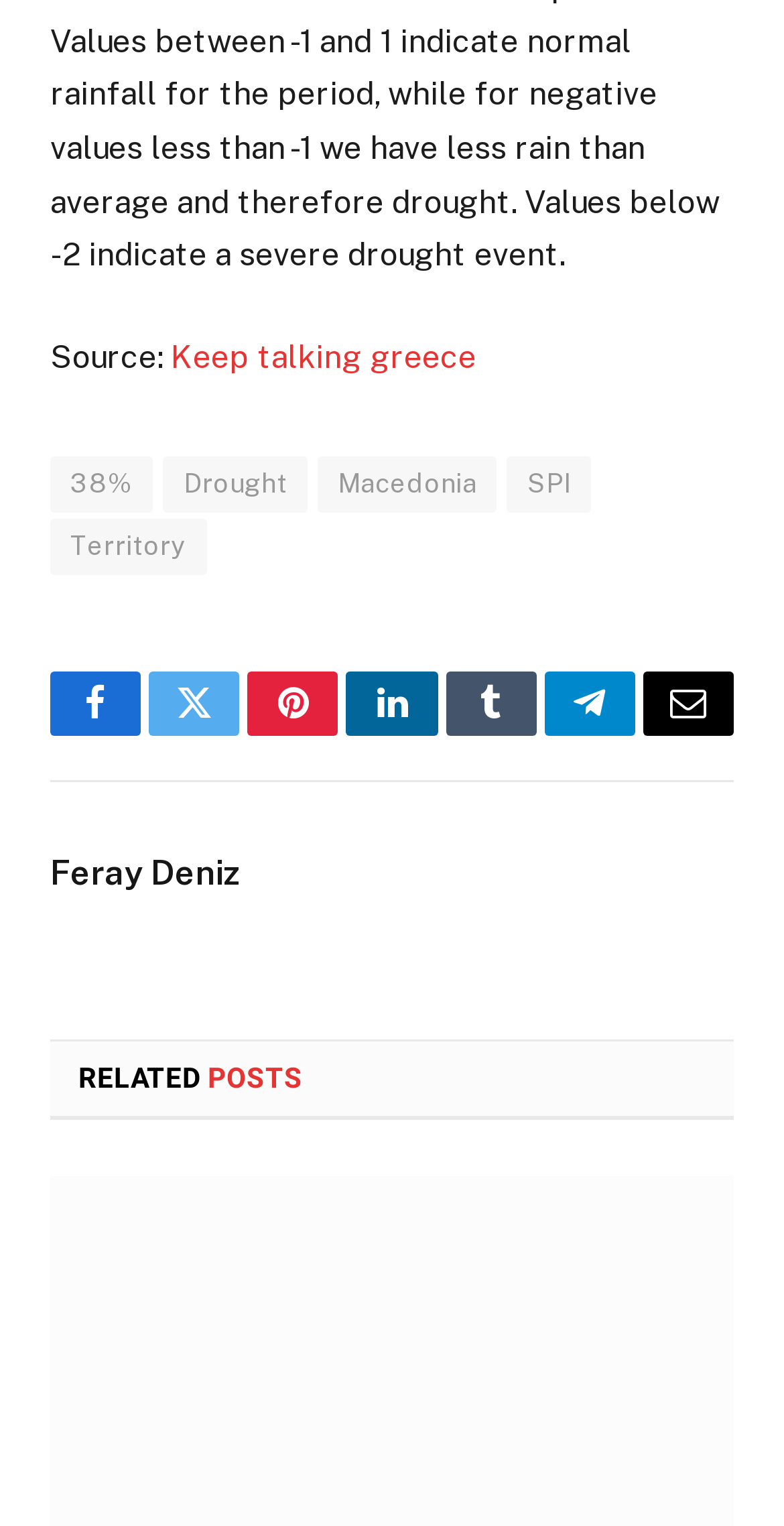Using floating point numbers between 0 and 1, provide the bounding box coordinates in the format (top-left x, top-left y, bottom-right x, bottom-right y). Locate the UI element described here: Keep talking greece

[0.218, 0.222, 0.608, 0.247]